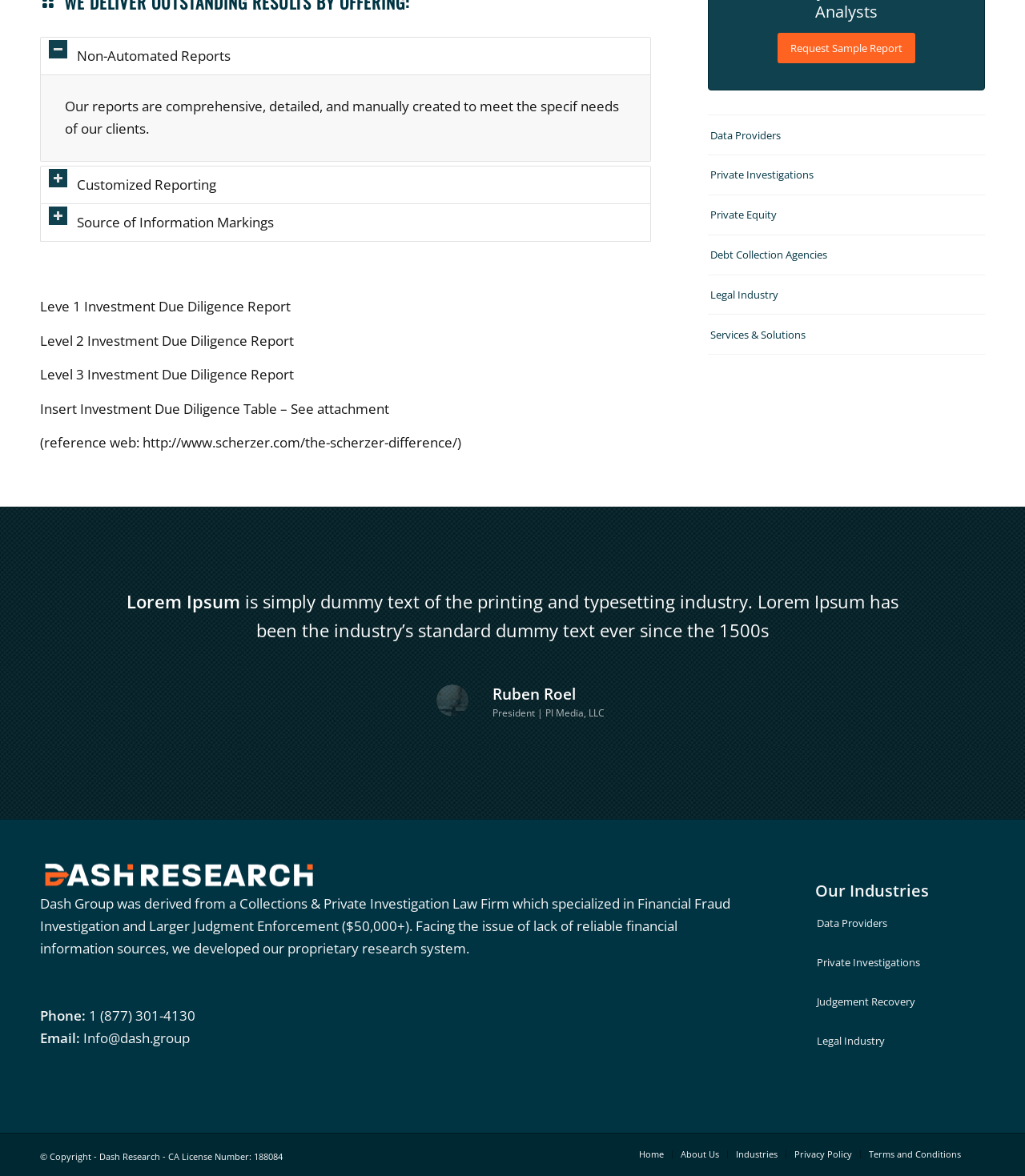Locate and provide the bounding box coordinates for the HTML element that matches this description: "Next".

[0.902, 0.498, 0.949, 0.539]